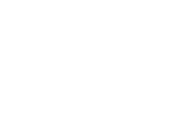Provide a comprehensive description of the image.

The image depicts a simple, black silhouette of a stylized house, symbolizing the concept of home and care. This icon is likely associated with ALEA Assisted Living Education Academy, LLC, which focuses on providing educational resources and training for caregivers and administrators in assisted living settings. The house represents the core values of safety, comfort, and community, emphasizing the importance of nurturing environments for individual growth and independence within assisted living facilities. Its minimalist design complements the overarching theme of support services offered by ALEA, including compliance training and personal care planning.